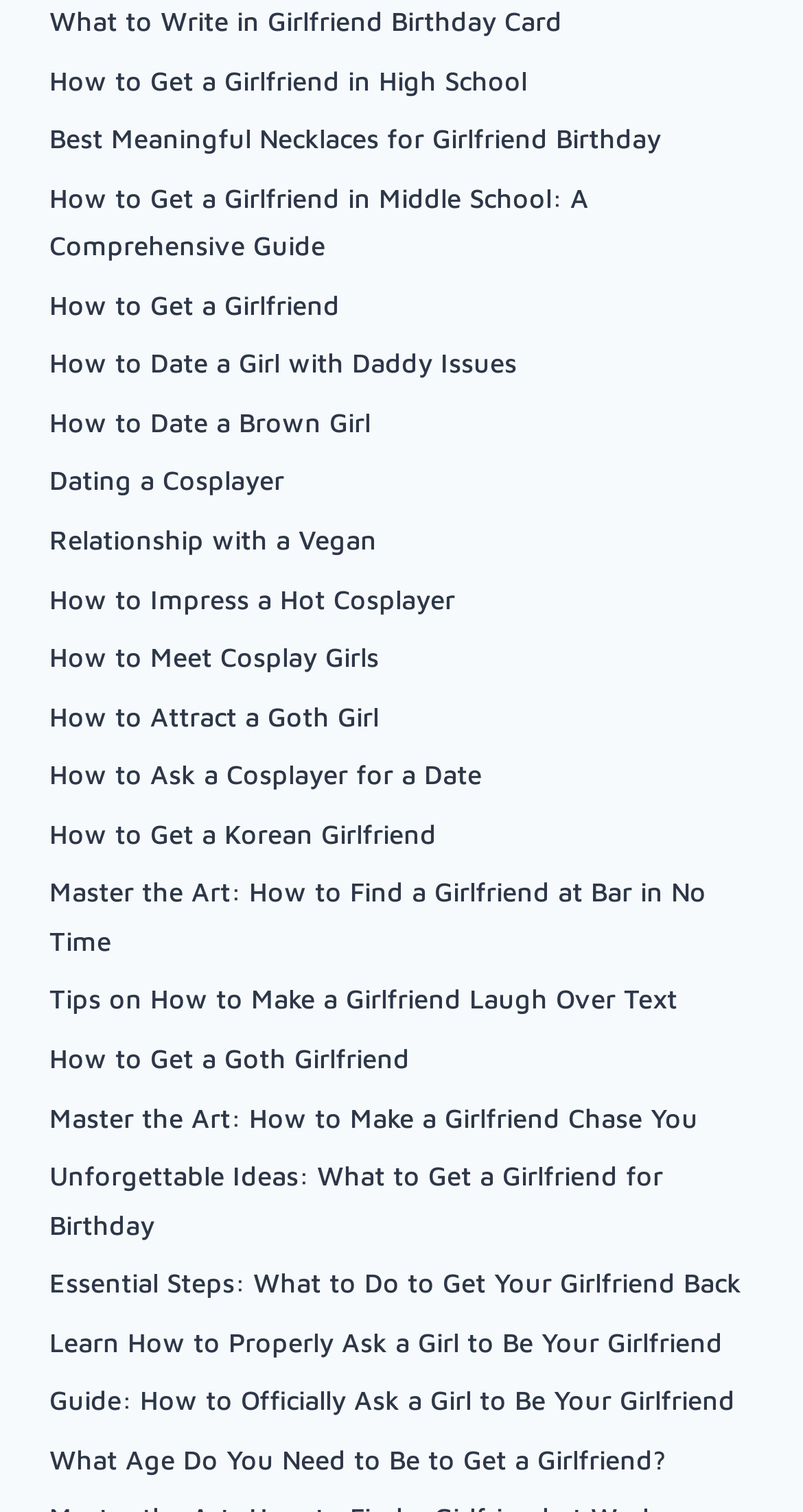Answer the following query concisely with a single word or phrase:
What type of girls are mentioned on this webpage?

Various types